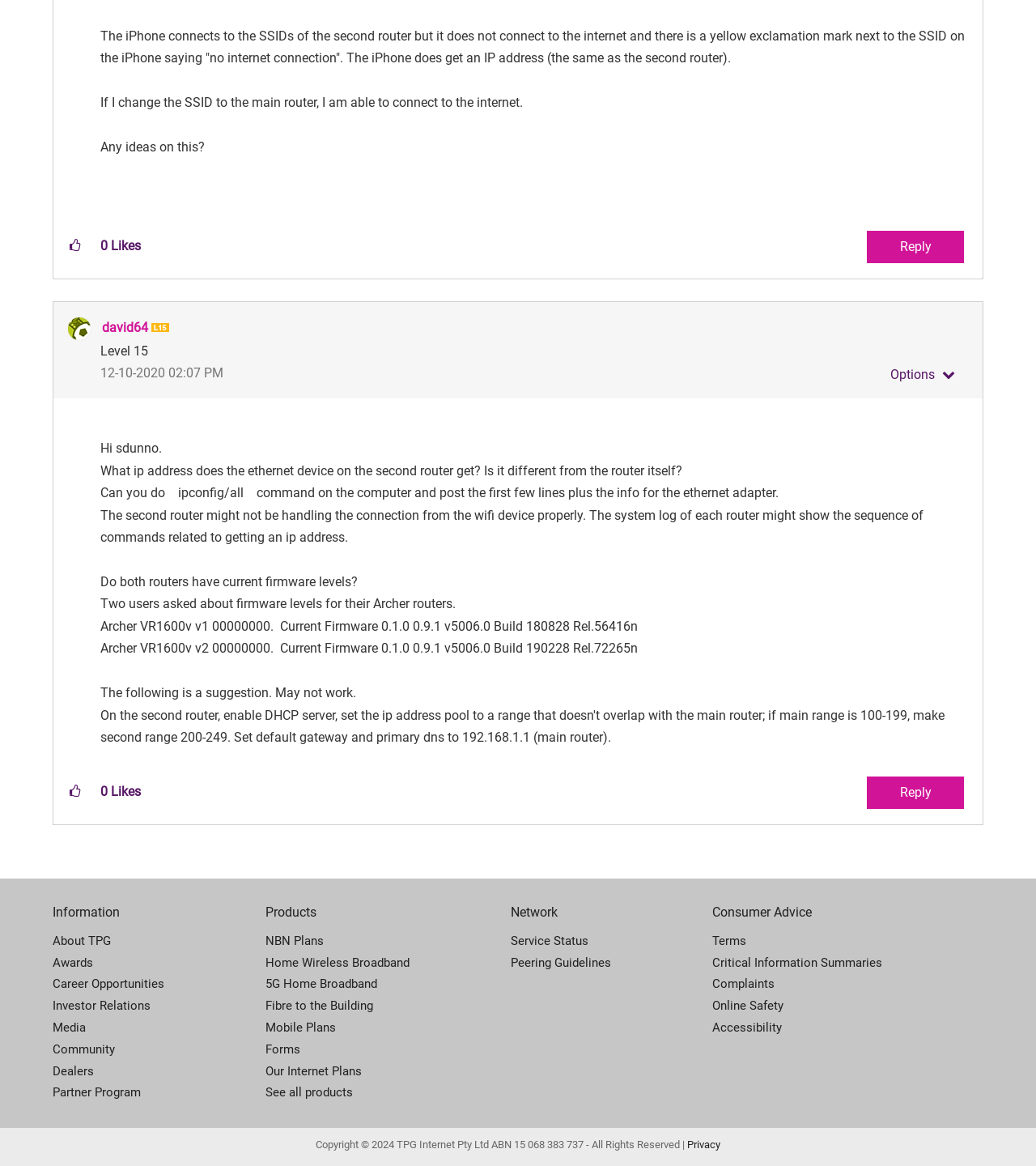Locate the bounding box of the user interface element based on this description: "Online Safety".

[0.688, 0.854, 0.949, 0.872]